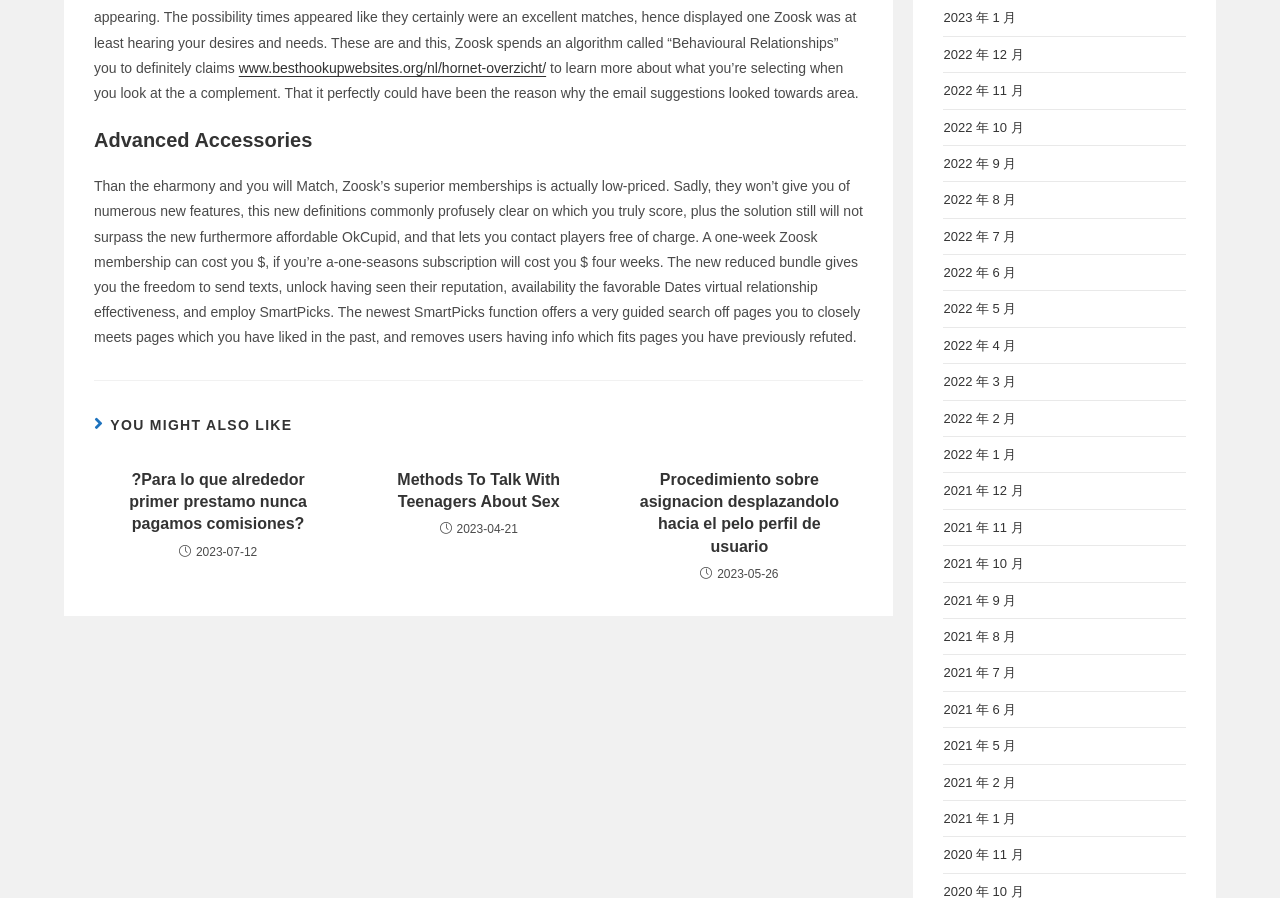Point out the bounding box coordinates of the section to click in order to follow this instruction: "select the year 2023 January".

[0.737, 0.012, 0.794, 0.028]